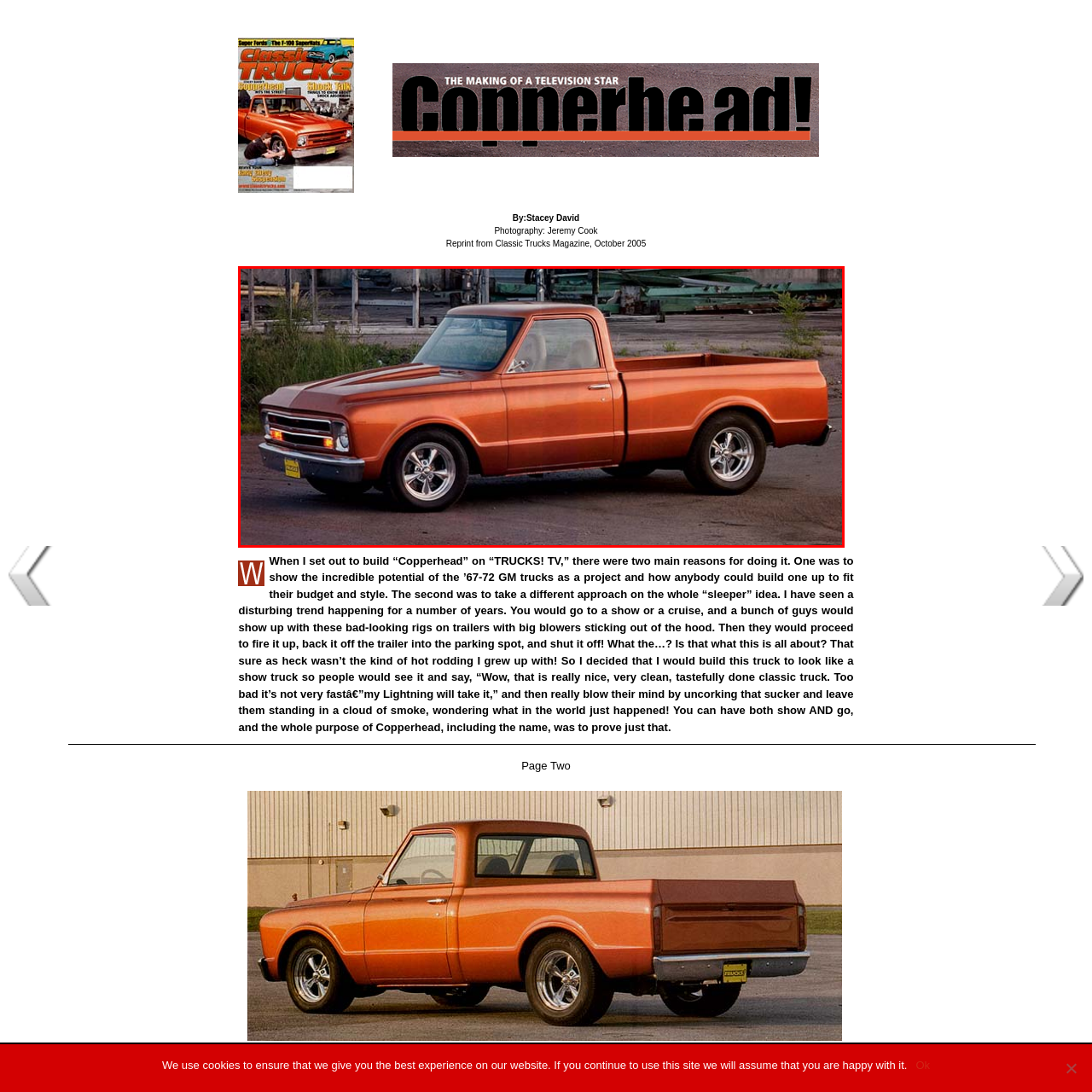Direct your attention to the image within the red boundary and answer the question with a single word or phrase:
What is the purpose of the publication featuring the truck?

Celebrating craftsmanship